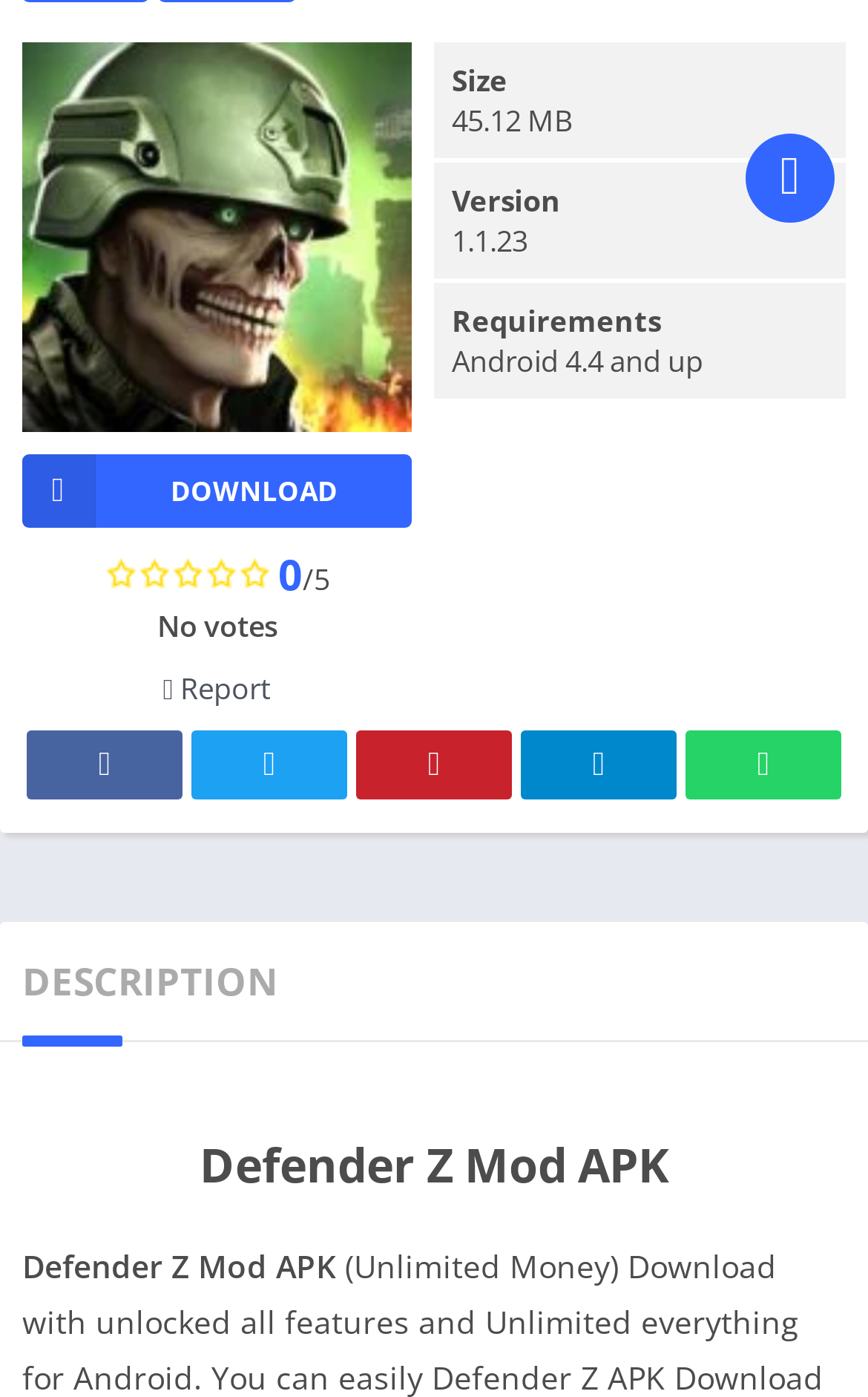Based on the element description: "Pinterest", identify the bounding box coordinates for this UI element. The coordinates must be four float numbers between 0 and 1, listed as [left, top, right, bottom].

None